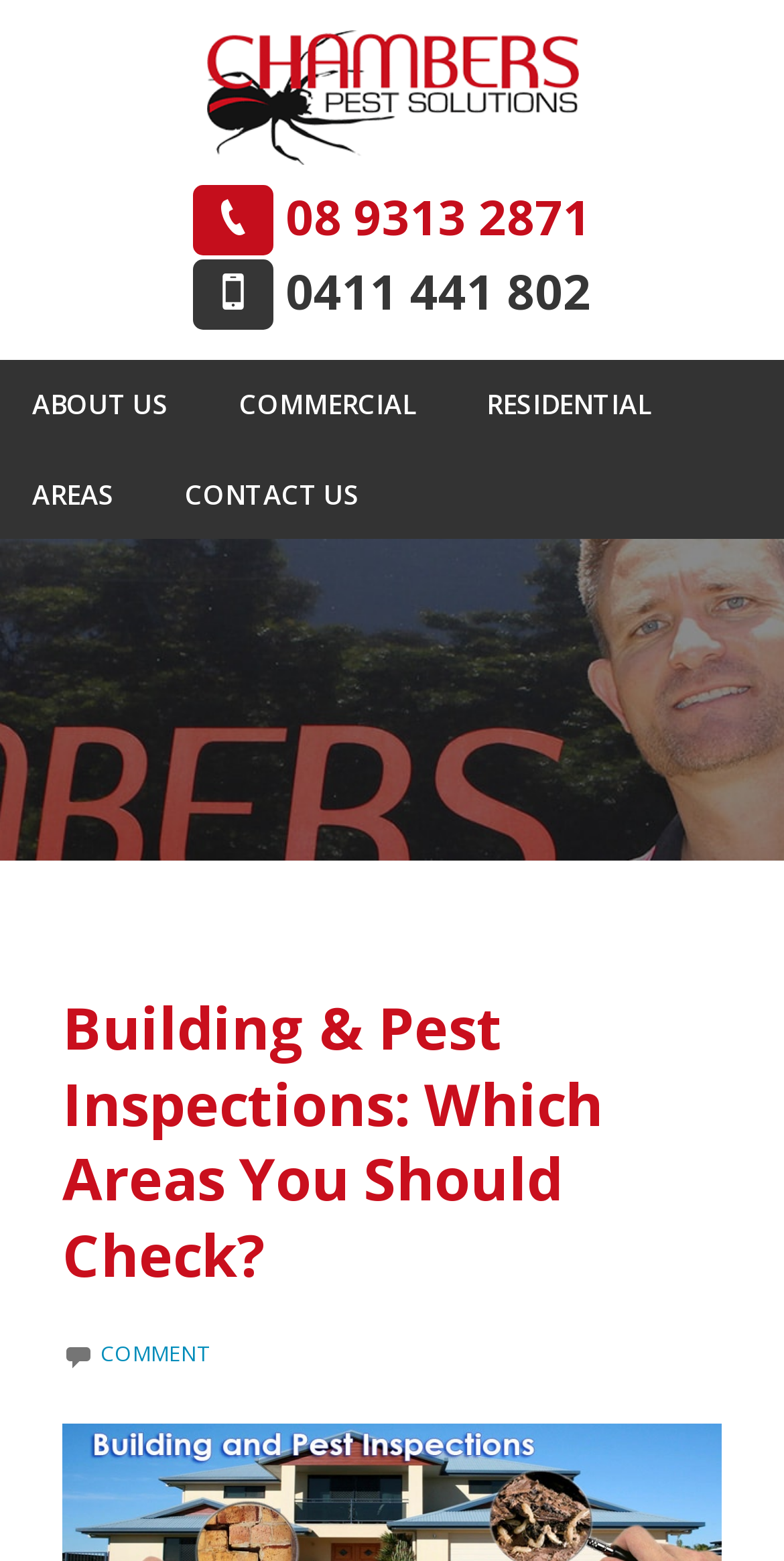Using the description "0411 441 802", locate and provide the bounding box of the UI element.

[0.246, 0.164, 0.754, 0.207]